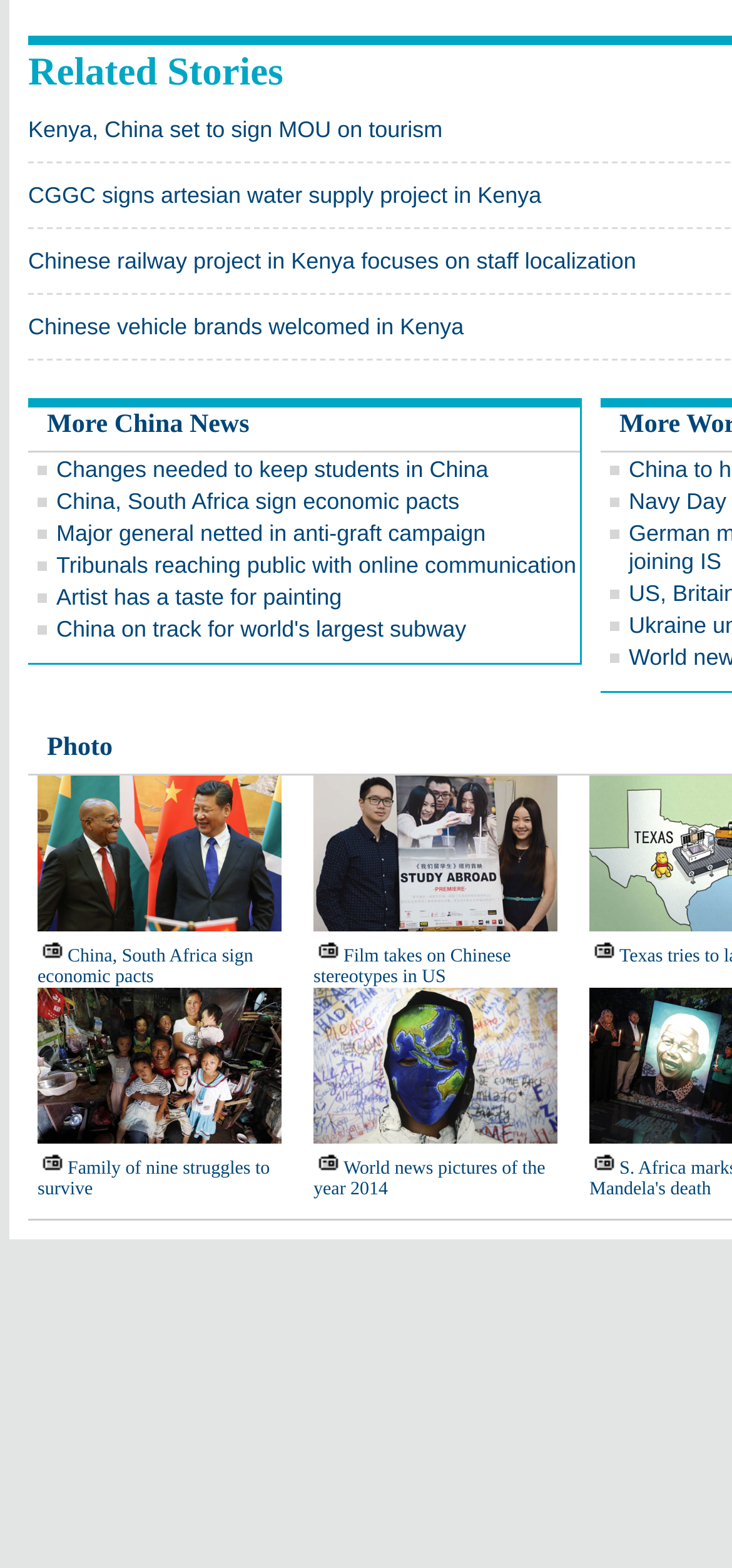Please specify the bounding box coordinates of the clickable region to carry out the following instruction: "search for something". The coordinates should be four float numbers between 0 and 1, in the format [left, top, right, bottom].

None